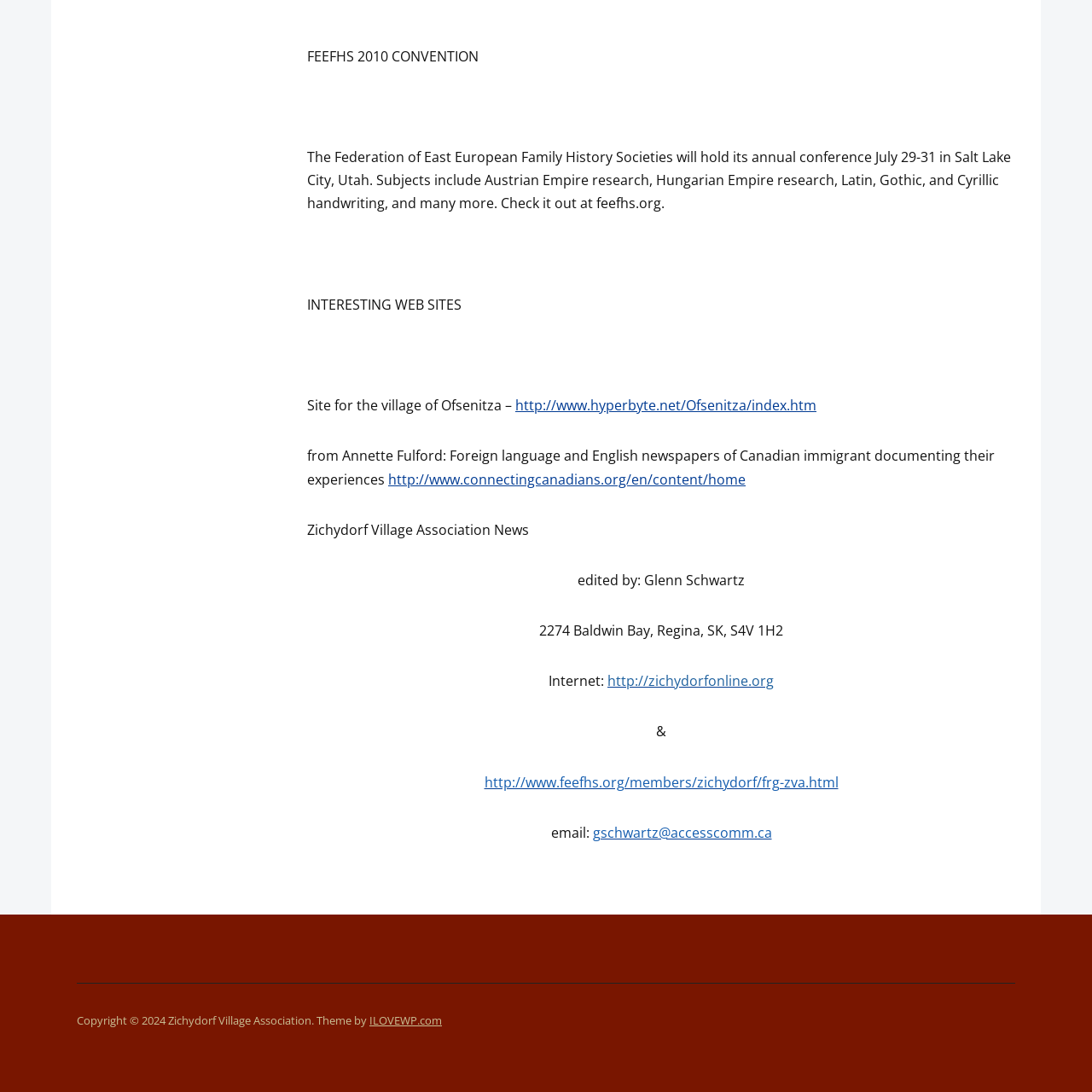What is the email address of Glenn Schwartz?
Answer with a single word or short phrase according to what you see in the image.

gschwartz@accesscomm.ca